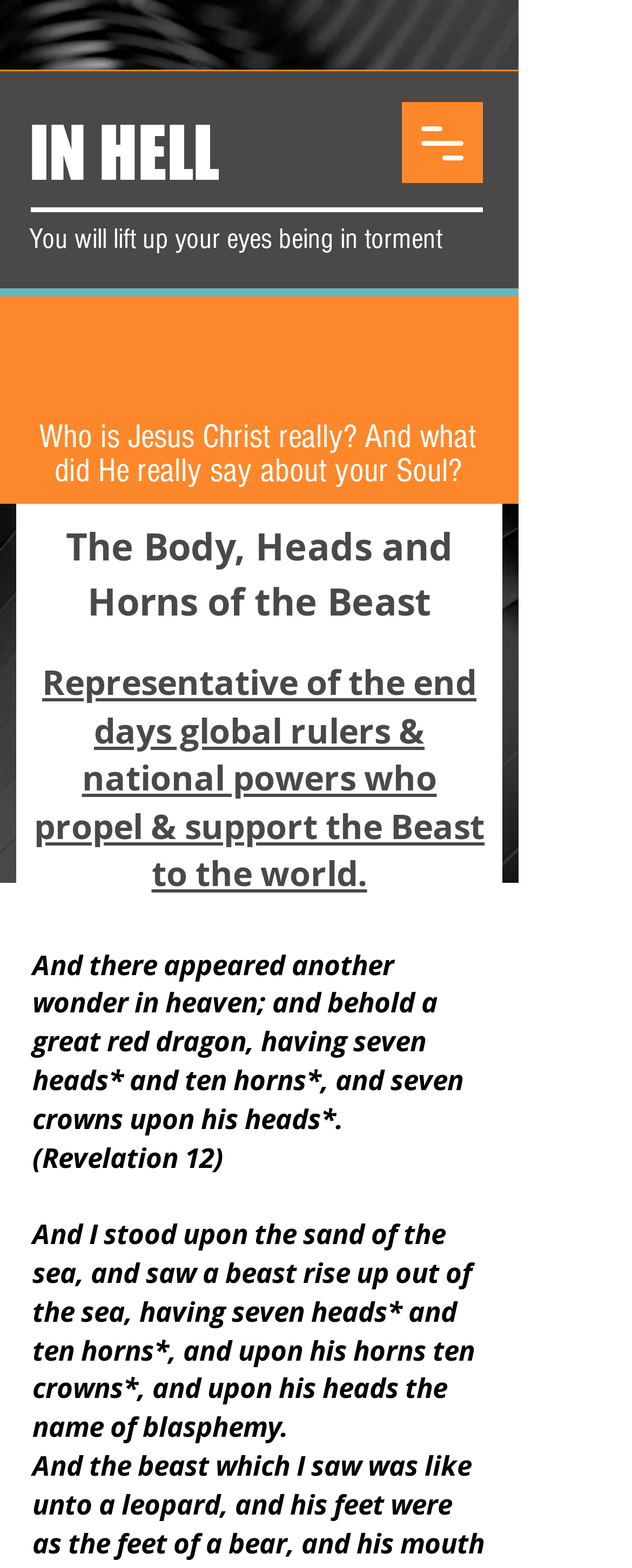Provide a brief response using a word or short phrase to this question:
What is the name of the version mentioned in the top-left link?

KJV-1611 Authorized Version